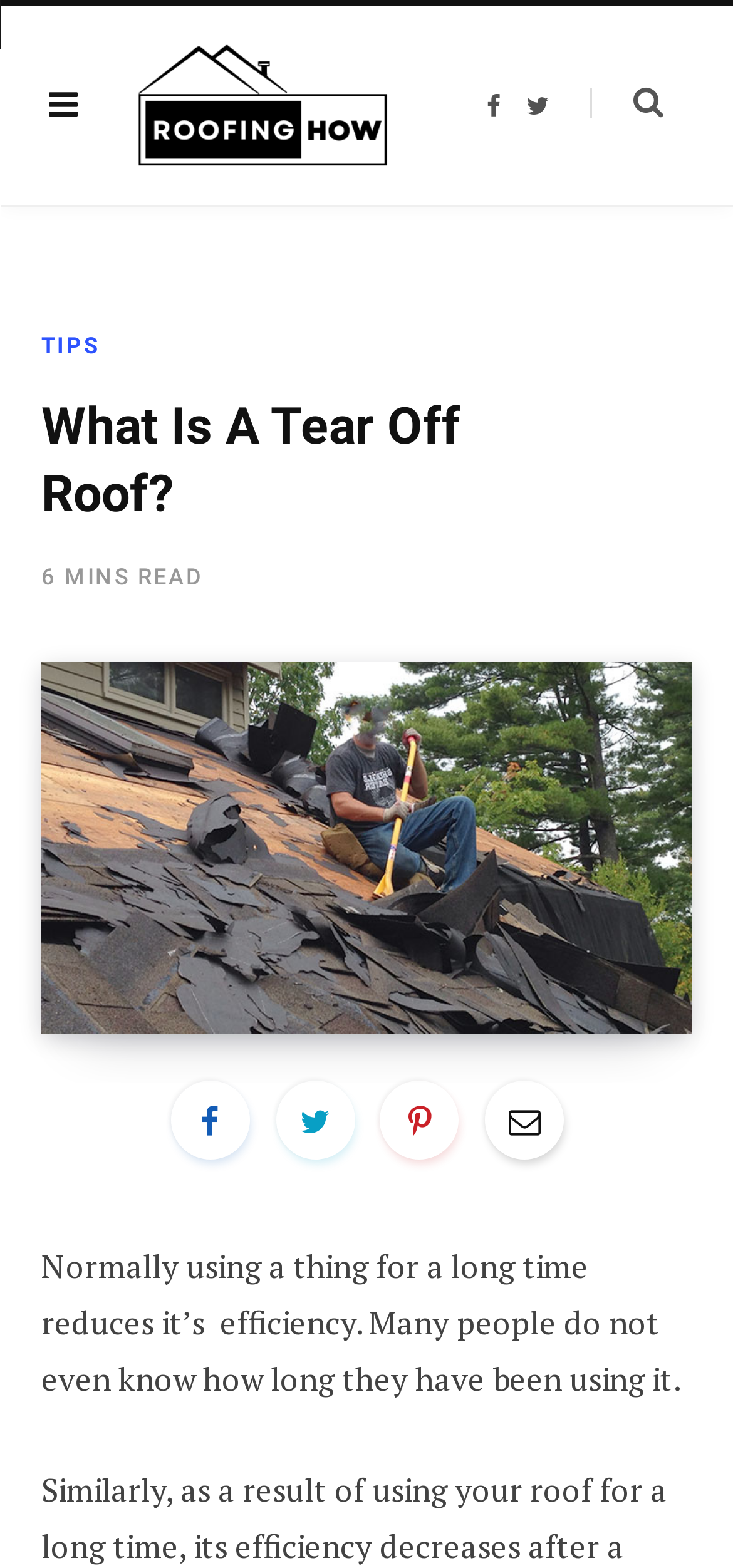Locate the bounding box coordinates of the area to click to fulfill this instruction: "read about Tear Off Roof". The bounding box should be presented as four float numbers between 0 and 1, in the order [left, top, right, bottom].

[0.056, 0.422, 0.944, 0.659]